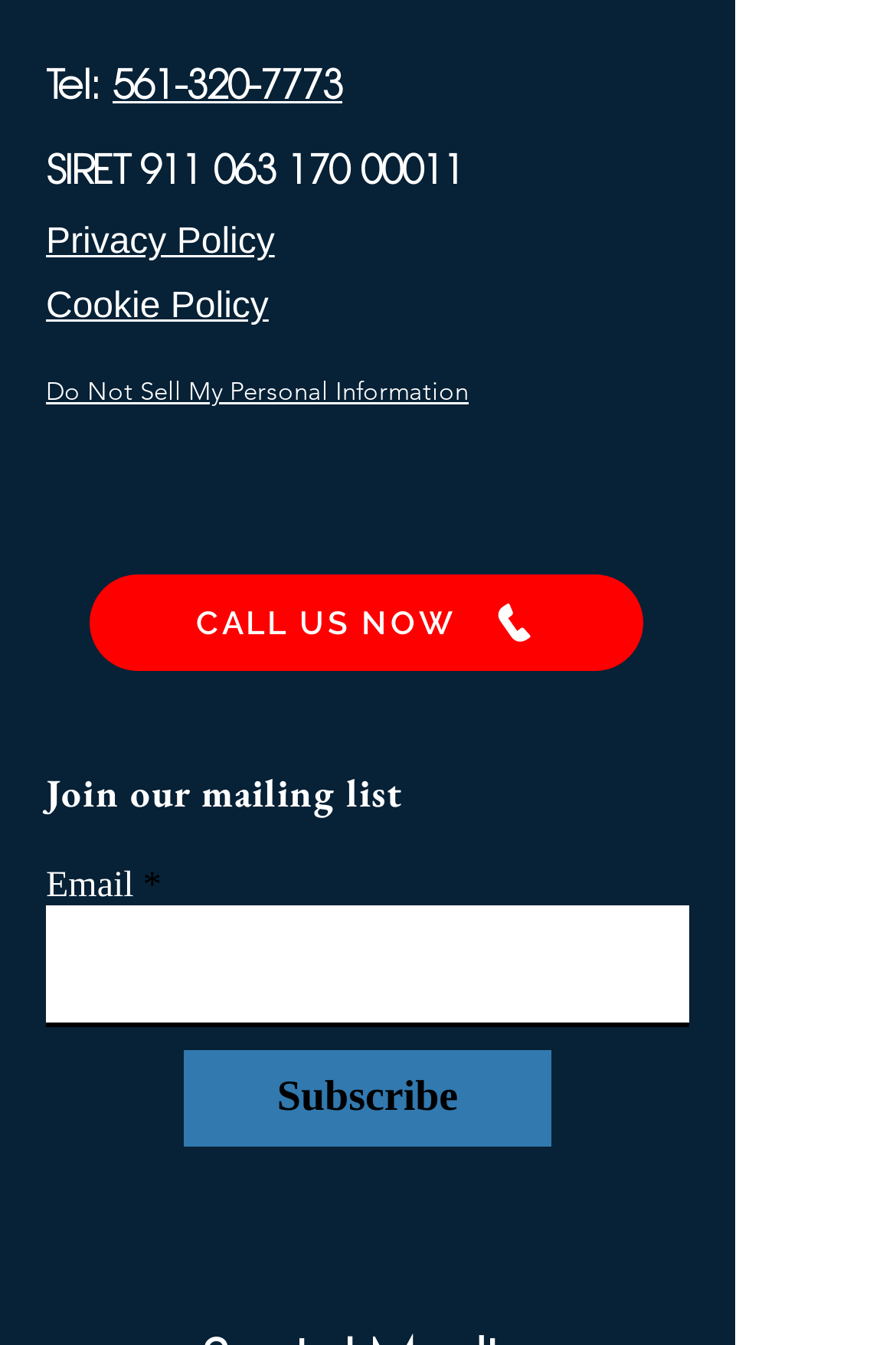Kindly determine the bounding box coordinates for the clickable area to achieve the given instruction: "Click the 'Do Not Sell My Personal Information' button".

[0.051, 0.279, 0.523, 0.306]